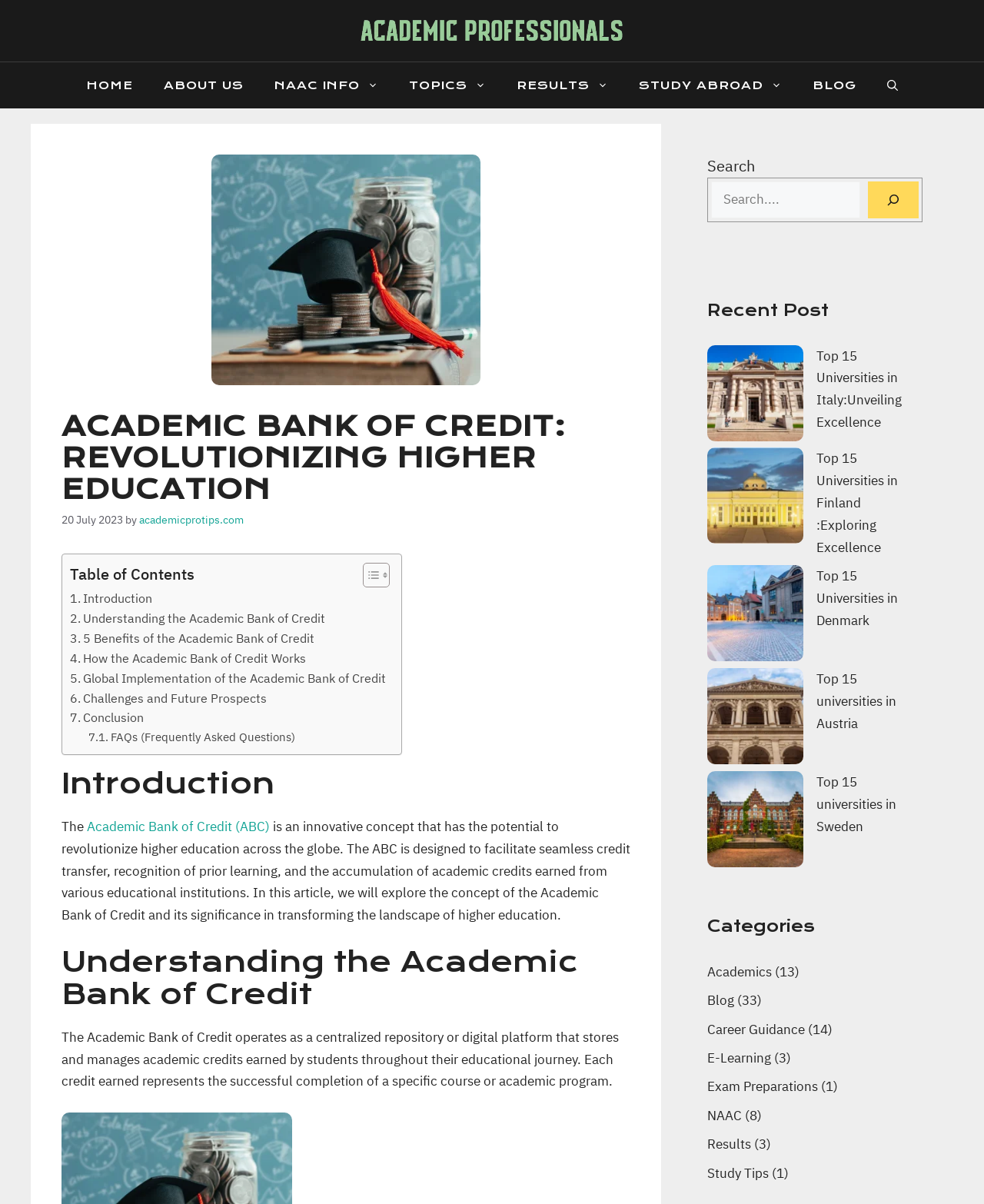Analyze the image and give a detailed response to the question:
What is the topic of the article?

The topic of the article can be inferred from the heading 'ACADEMIC BANK OF CREDIT: REVOLUTIONIZING HIGHER EDUCATION' and the content of the article, which discusses the concept and benefits of the Academic Bank of Credit.